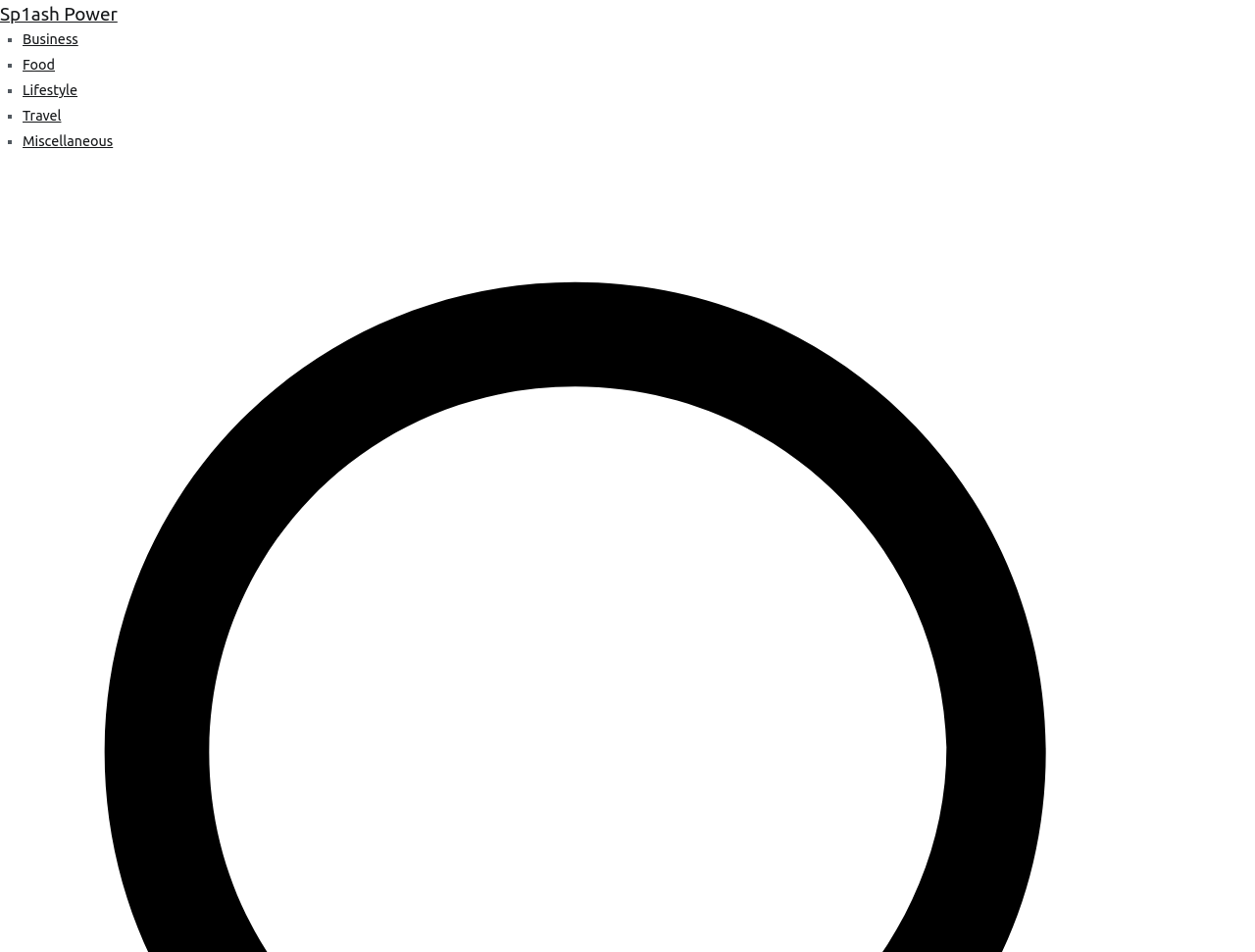Determine the bounding box for the HTML element described here: "Sp1ash Power". The coordinates should be given as [left, top, right, bottom] with each number being a float between 0 and 1.

[0.0, 0.003, 0.094, 0.026]